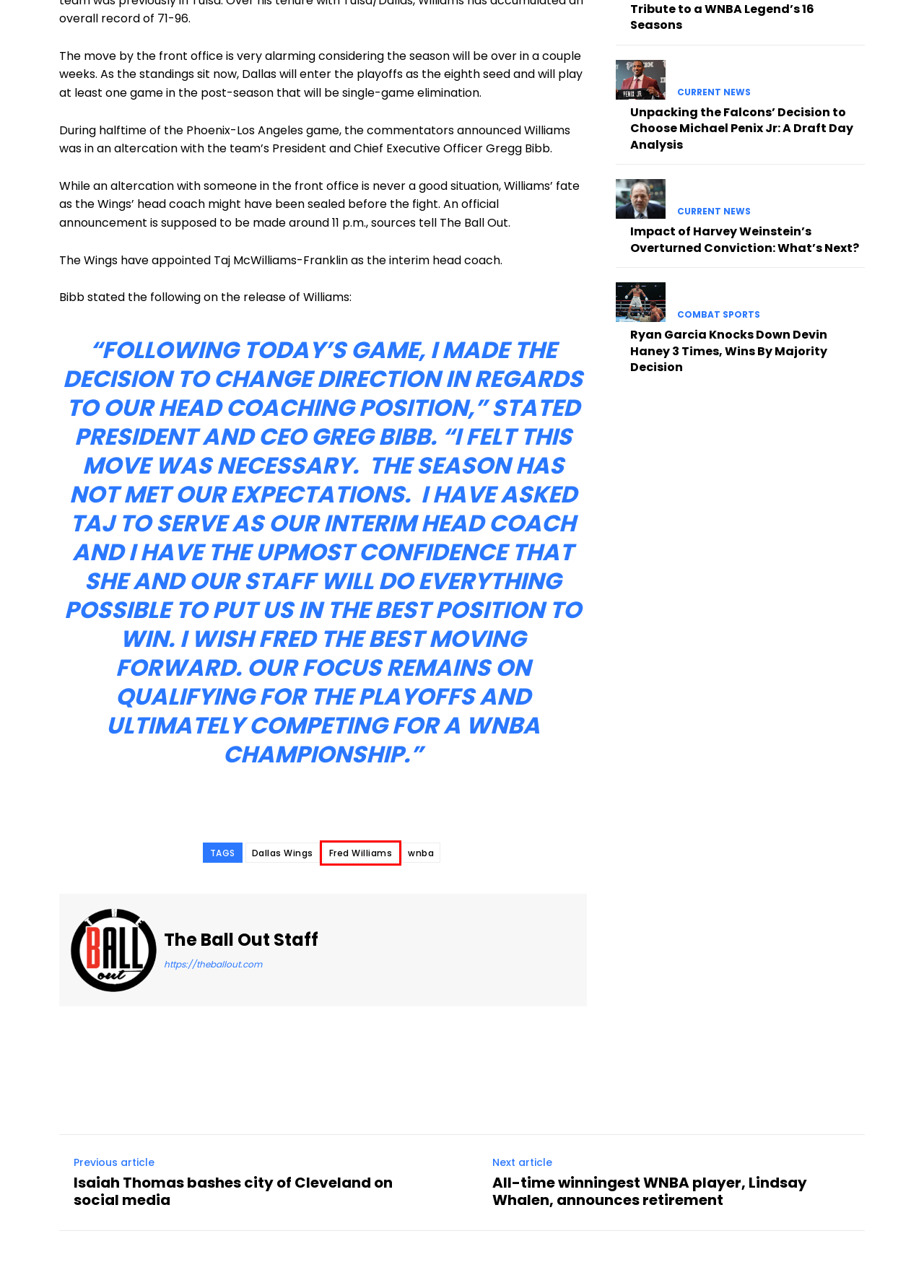Consider the screenshot of a webpage with a red bounding box around an element. Select the webpage description that best corresponds to the new page after clicking the element inside the red bounding box. Here are the candidates:
A. Dallas Wings Archives - The Ball Out
B. wnba Archives - The Ball Out
C. Michael Penix Jr's Selection Stuns NFL Draft, Elates Falcons
D. Lindsay Whalen, 4x WNBA champ, announces retirement after 15-years in WNBA
E. Fred Williams Archives - The Ball Out
F. Ryan Garcia Upsets Haney by Majority Decision: A Shocker
G. Combat Sports Archives - The Ball Out
H. 2020 Rape Conviction of Harvey Weinstein Overturned

E